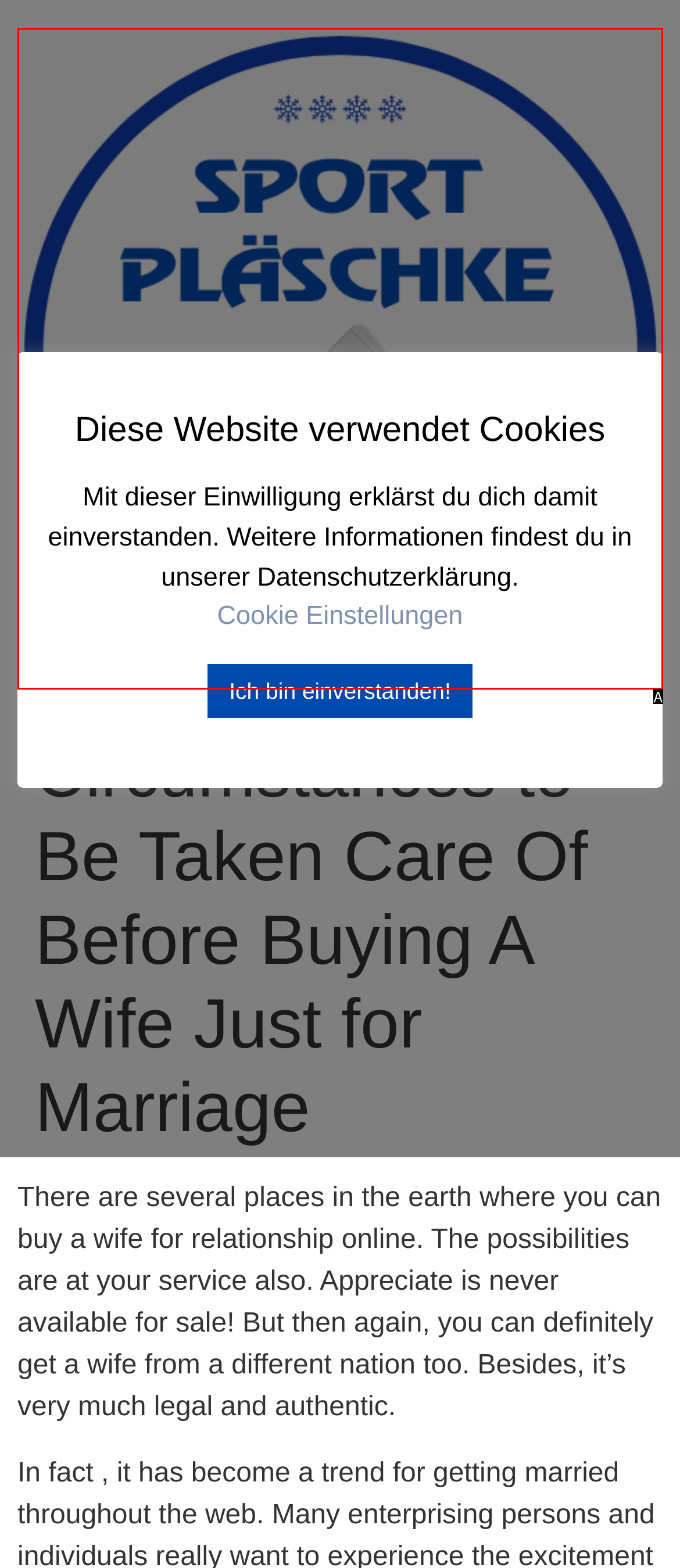Select the appropriate option that fits: alt="Sport Pläschke"
Reply with the letter of the correct choice.

A